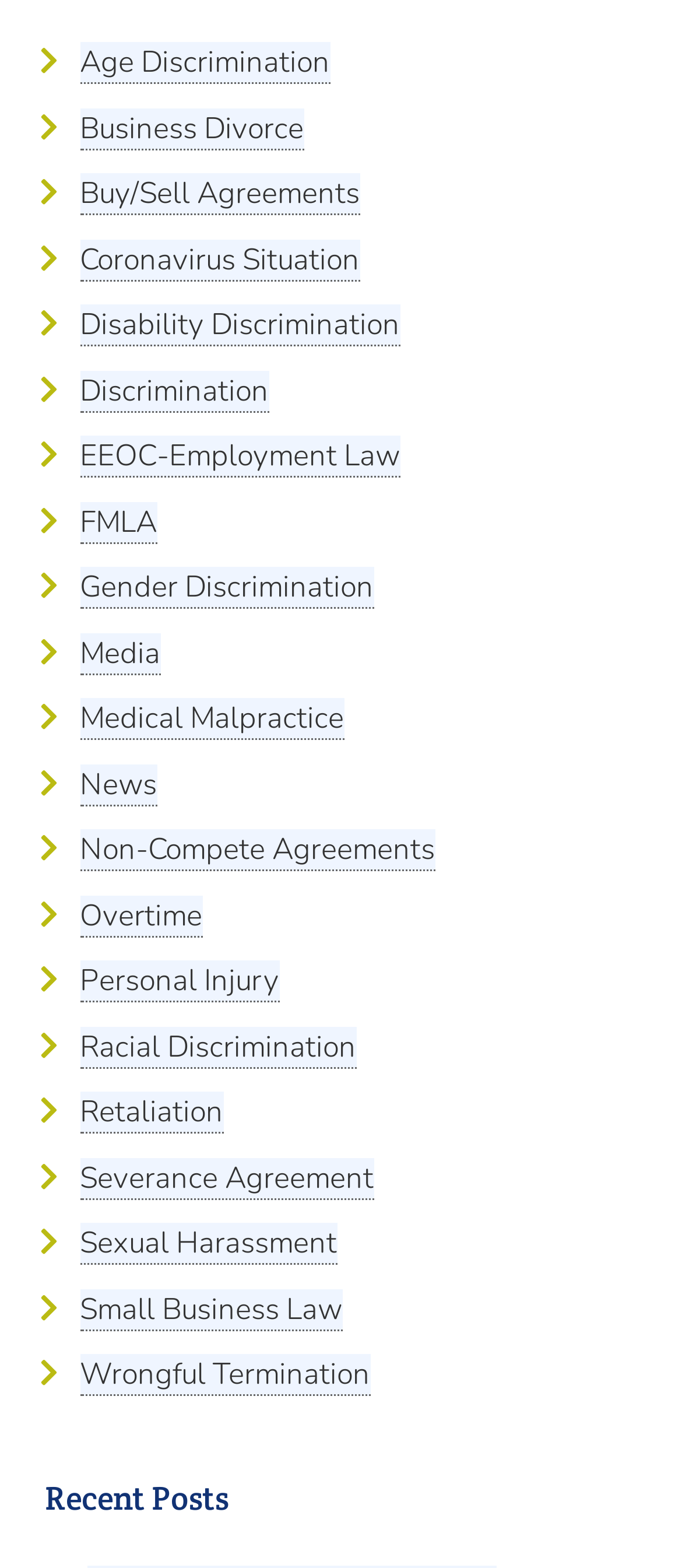Is the 'Media' link above or below the 'News' link?
Please provide a comprehensive answer based on the visual information in the image.

By comparing the y1 and y2 coordinates of the 'Media' and 'News' links, I found that the 'Media' link has a smaller y1 and y2 value, which means it is located above the 'News' link.